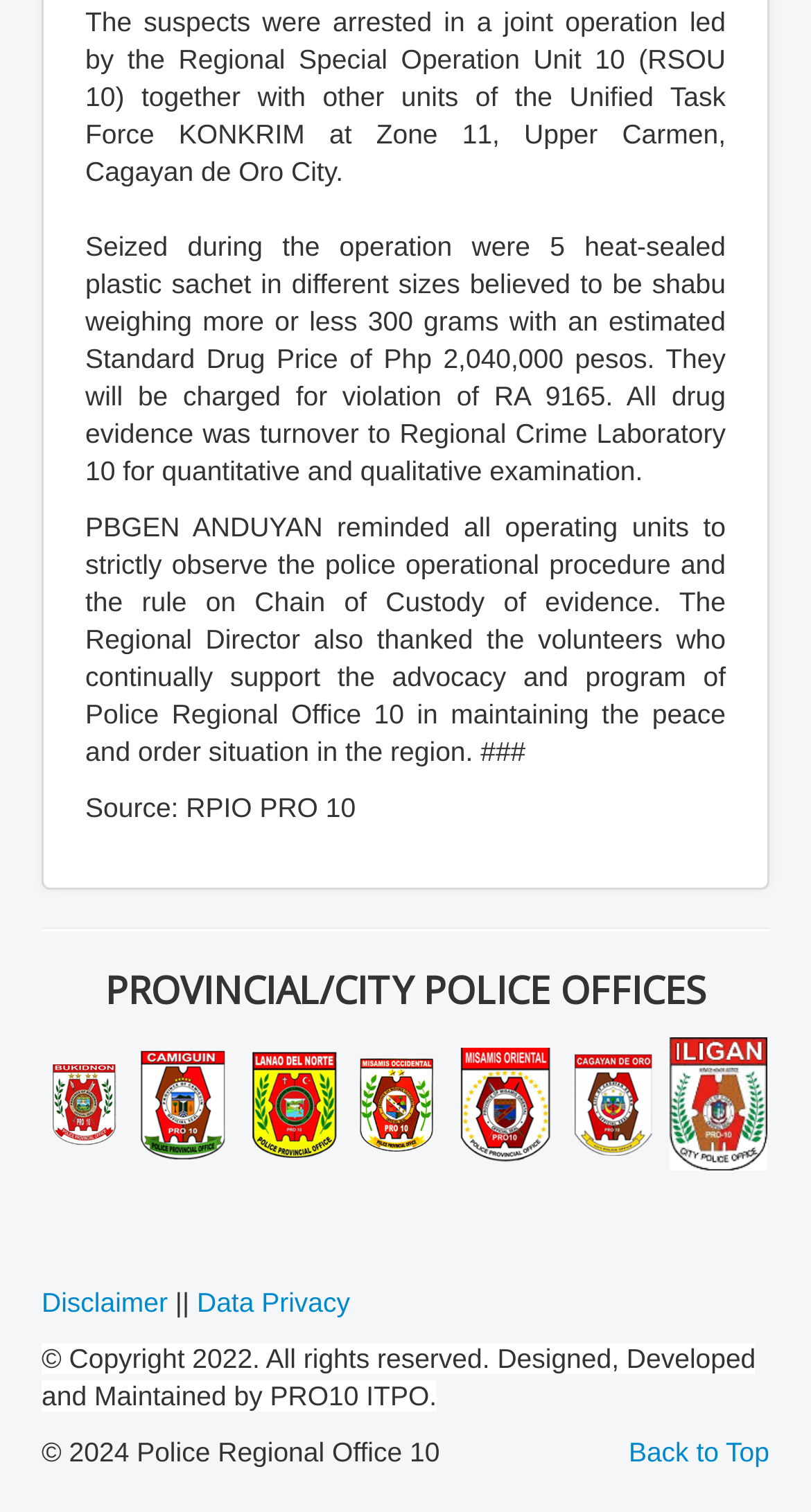Provide the bounding box coordinates for the specified HTML element described in this description: "Data Privacy". The coordinates should be four float numbers ranging from 0 to 1, in the format [left, top, right, bottom].

[0.243, 0.852, 0.432, 0.872]